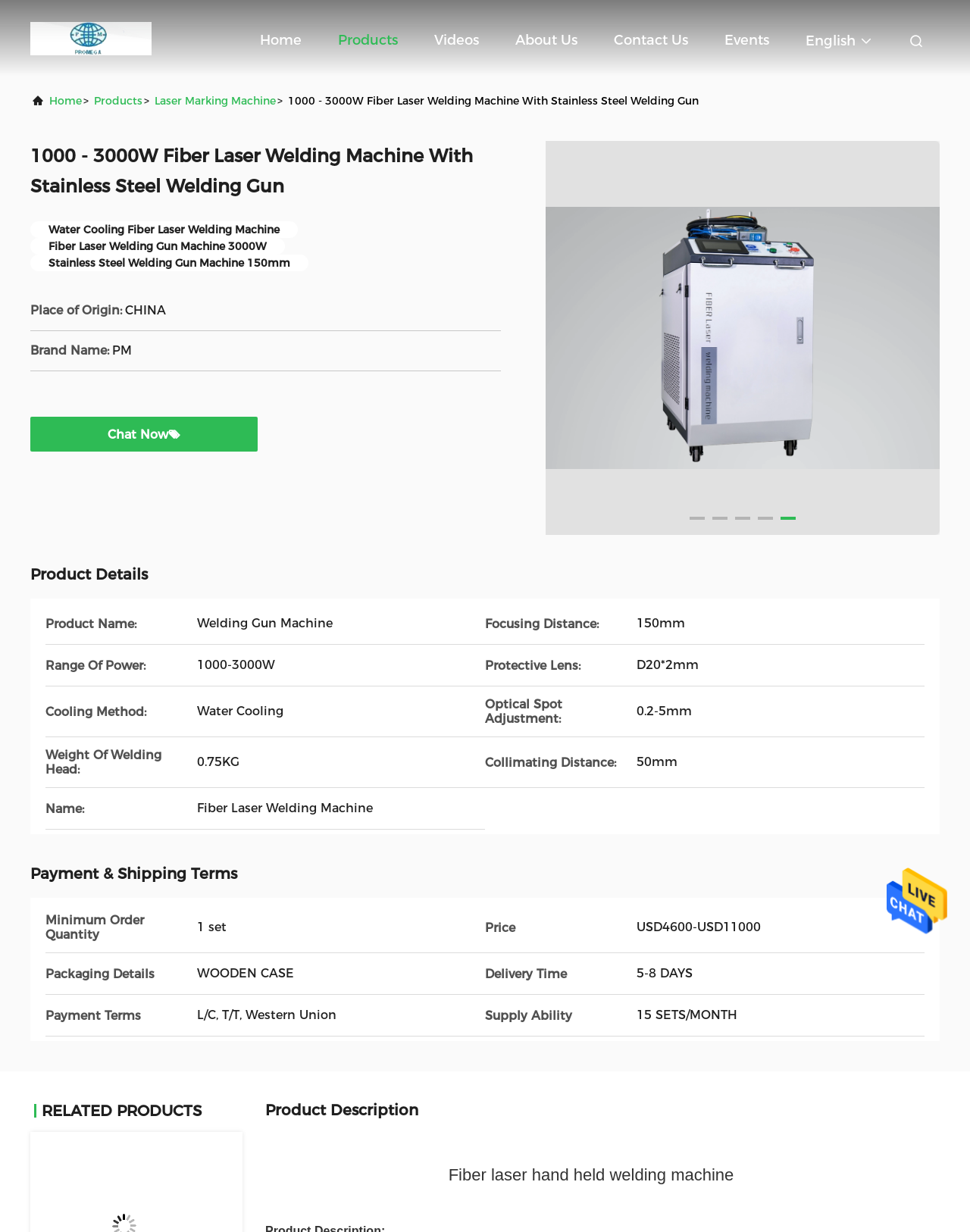Please mark the bounding box coordinates of the area that should be clicked to carry out the instruction: "View product details of 1000 - 3000W Fiber Laser Welding Machine With Stainless Steel Welding Gun".

[0.562, 0.114, 0.969, 0.434]